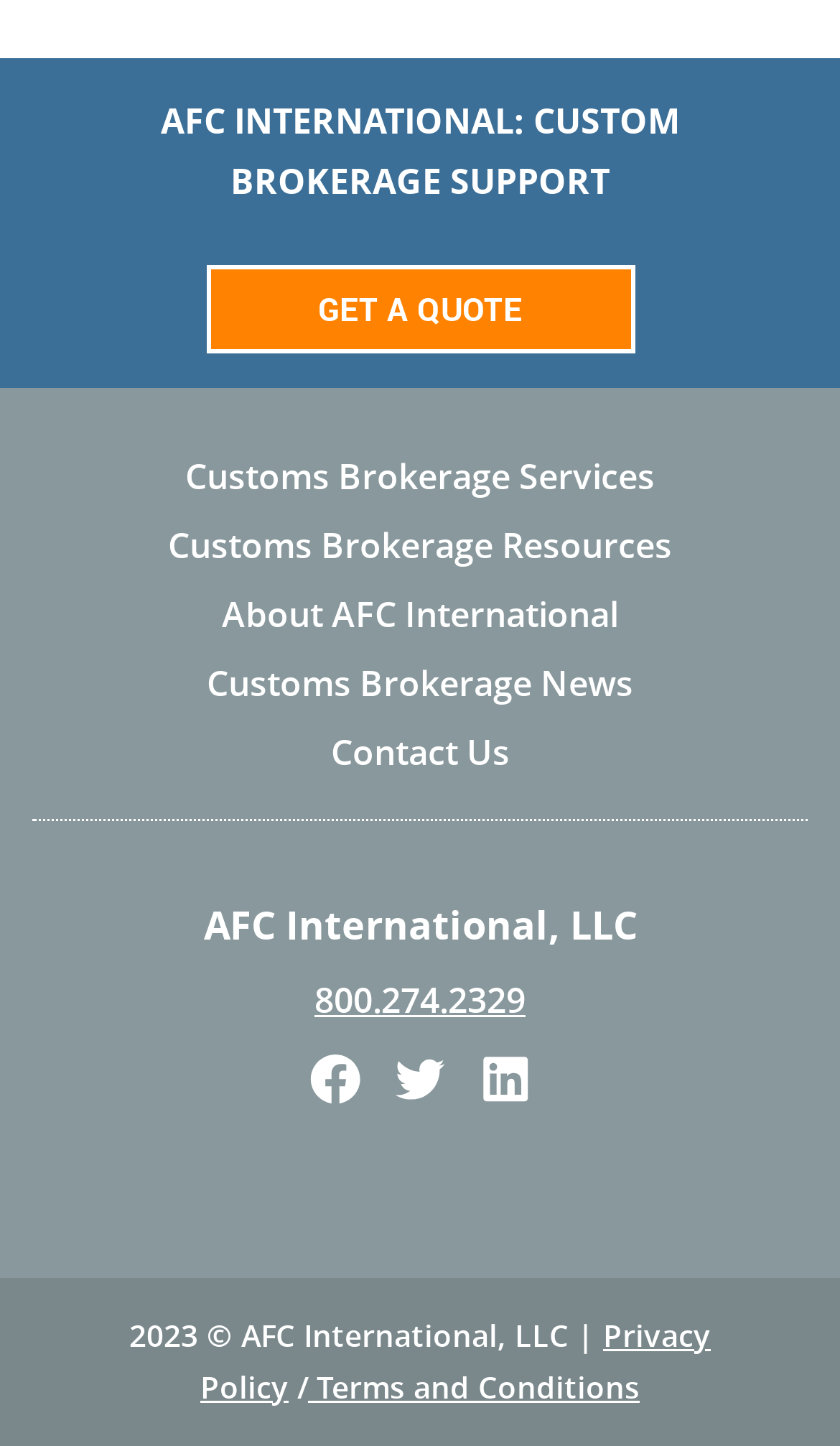Find the bounding box coordinates for the HTML element described as: "Privacy Policy". The coordinates should consist of four float values between 0 and 1, i.e., [left, top, right, bottom].

[0.238, 0.909, 0.846, 0.973]